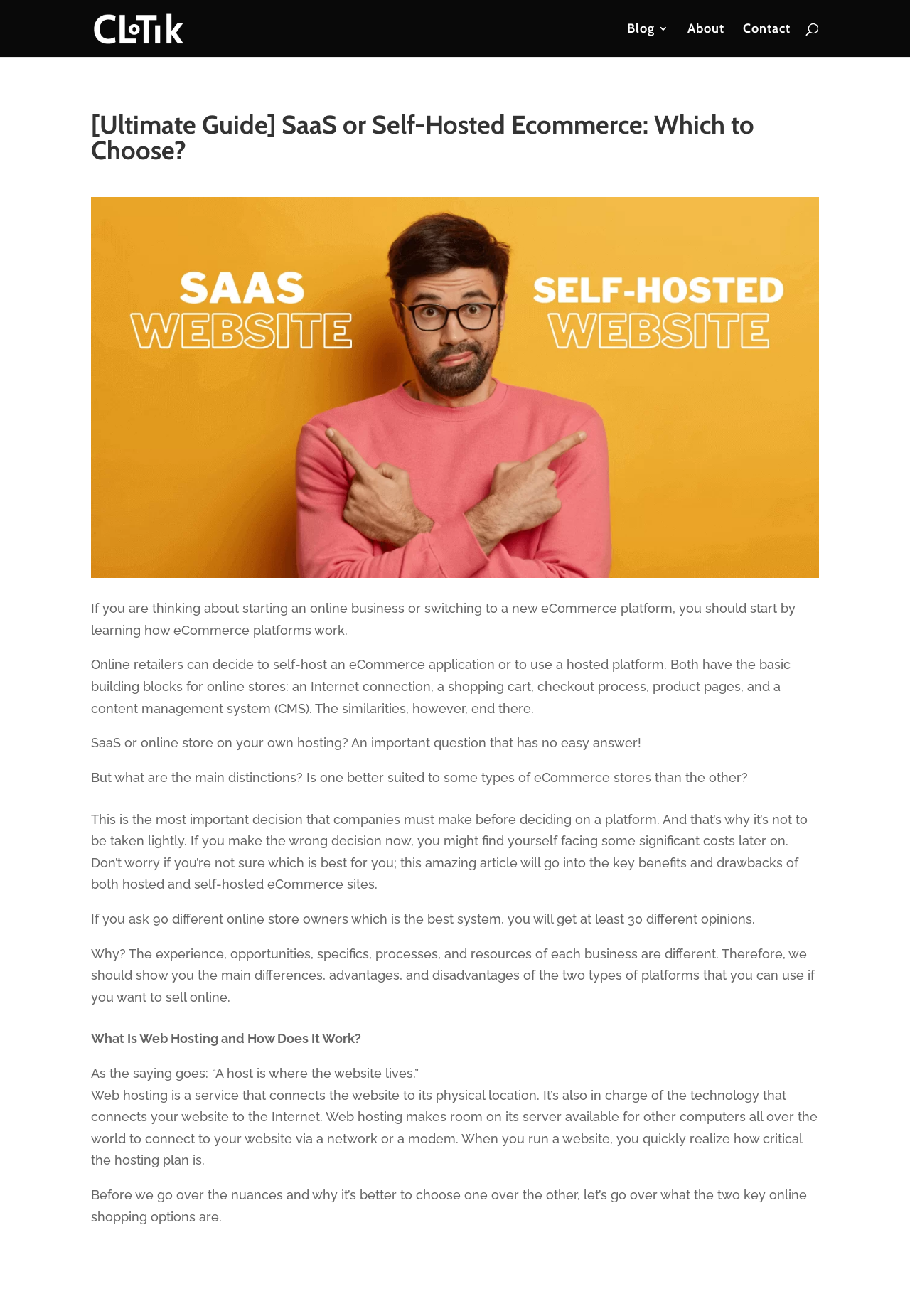Your task is to extract the text of the main heading from the webpage.

[Ultimate Guide] SaaS or Self-Hosted Ecommerce: Which to Choose?